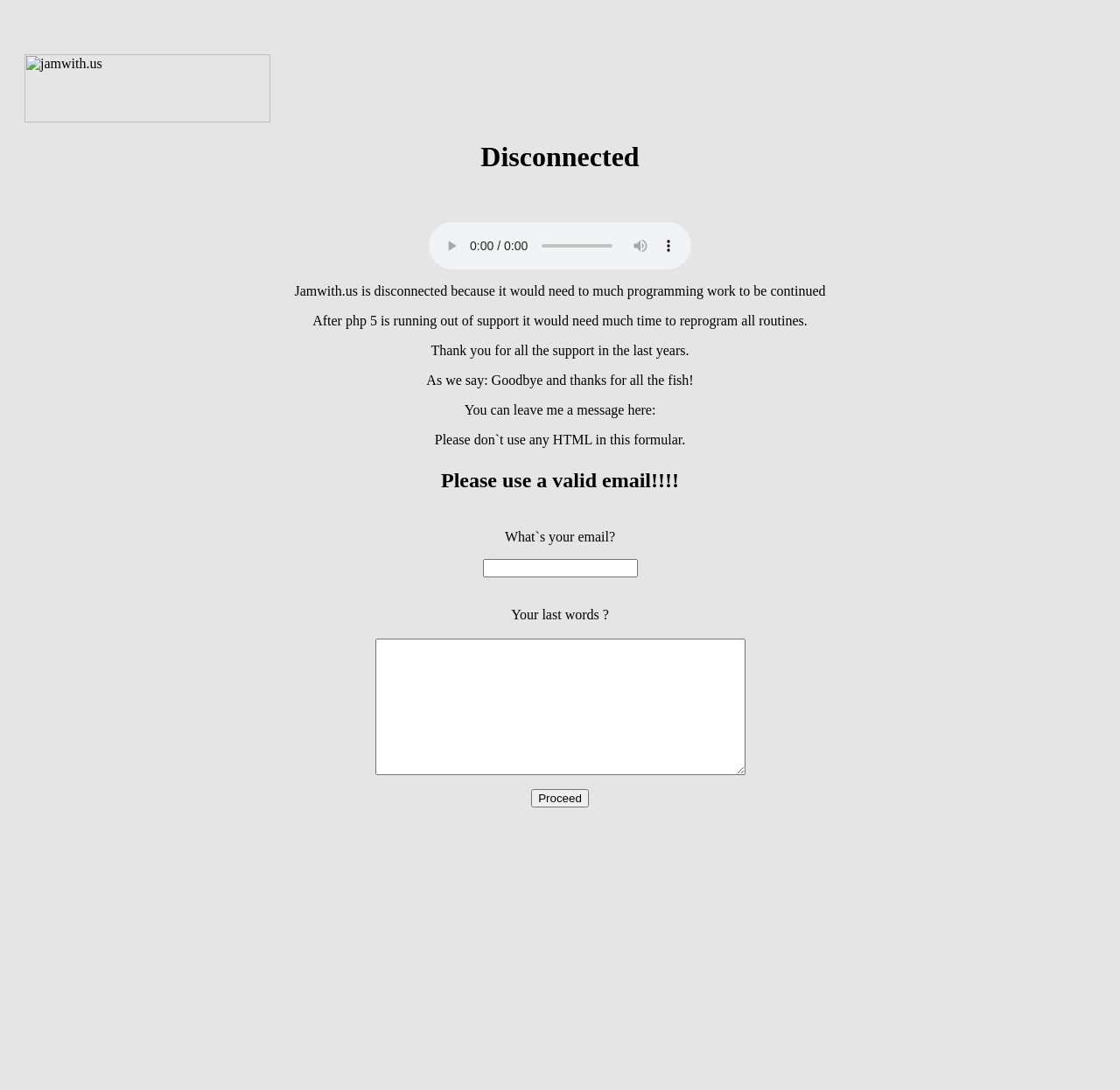Based on the image, provide a detailed and complete answer to the question: 
What is the reason for jamwith.us being disconnected?

The webpage states that jamwith.us is disconnected because it would need too much programming work to be continued, specifically after PHP 5 is running out of support, it would need much time to reprogram all routines.